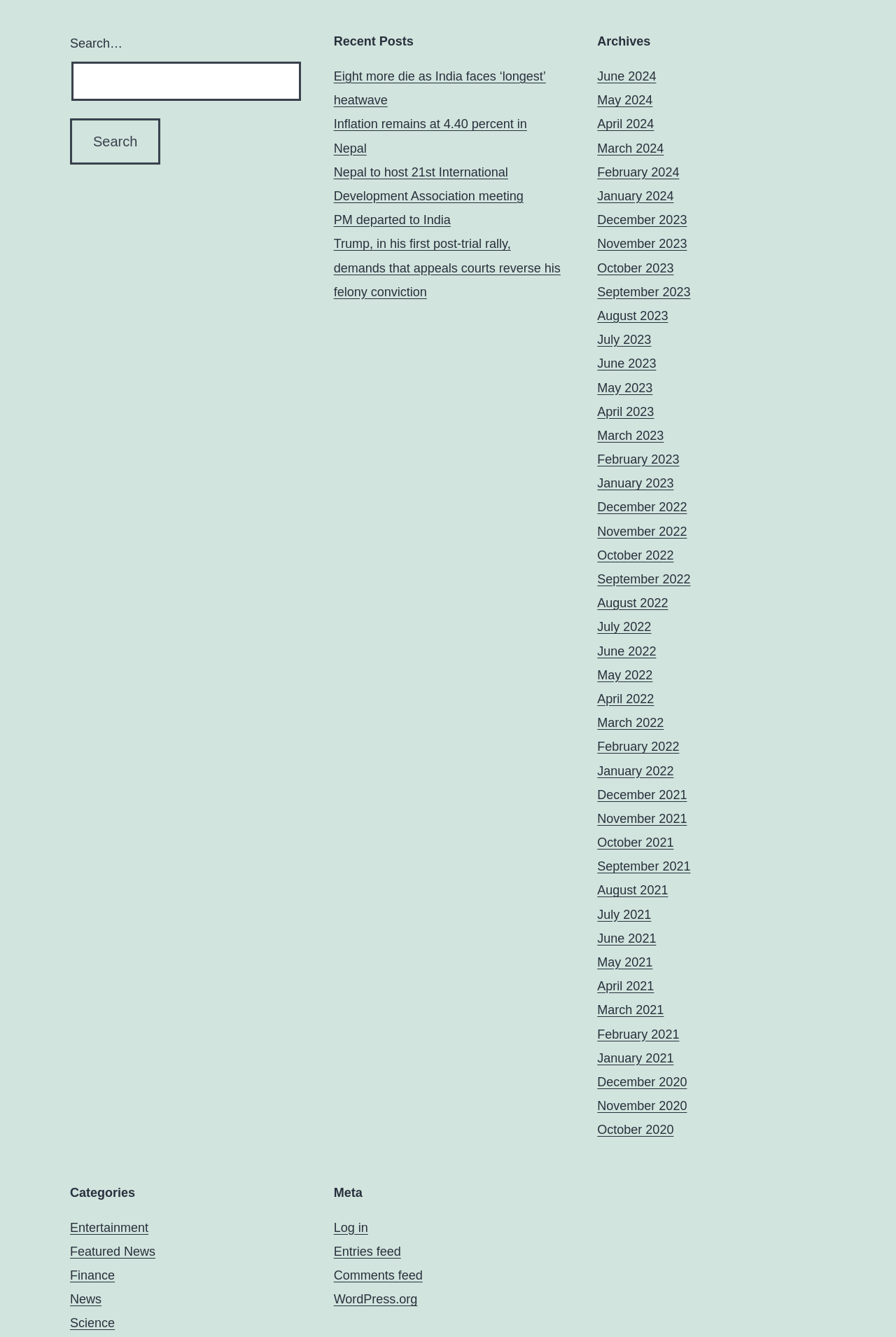Find the bounding box coordinates of the clickable area that will achieve the following instruction: "Log in to the website".

[0.372, 0.913, 0.411, 0.923]